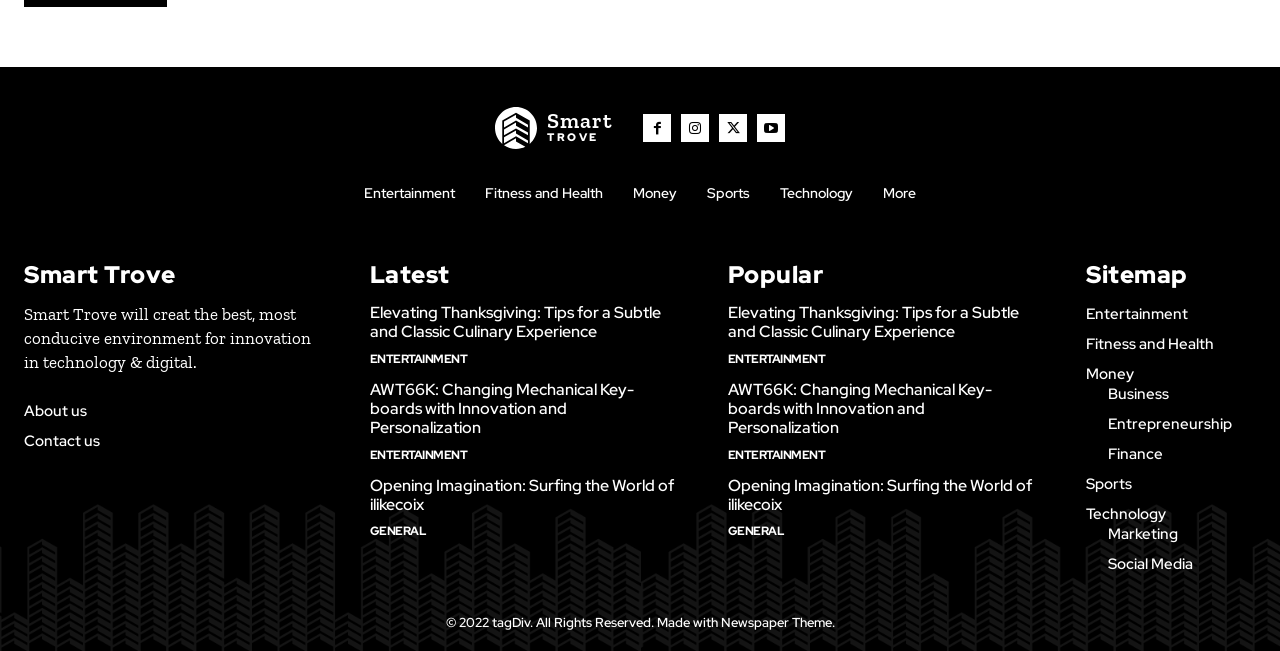Identify the bounding box coordinates of the region that needs to be clicked to carry out this instruction: "Visit the 'About us' page". Provide these coordinates as four float numbers ranging from 0 to 1, i.e., [left, top, right, bottom].

[0.019, 0.617, 0.251, 0.645]